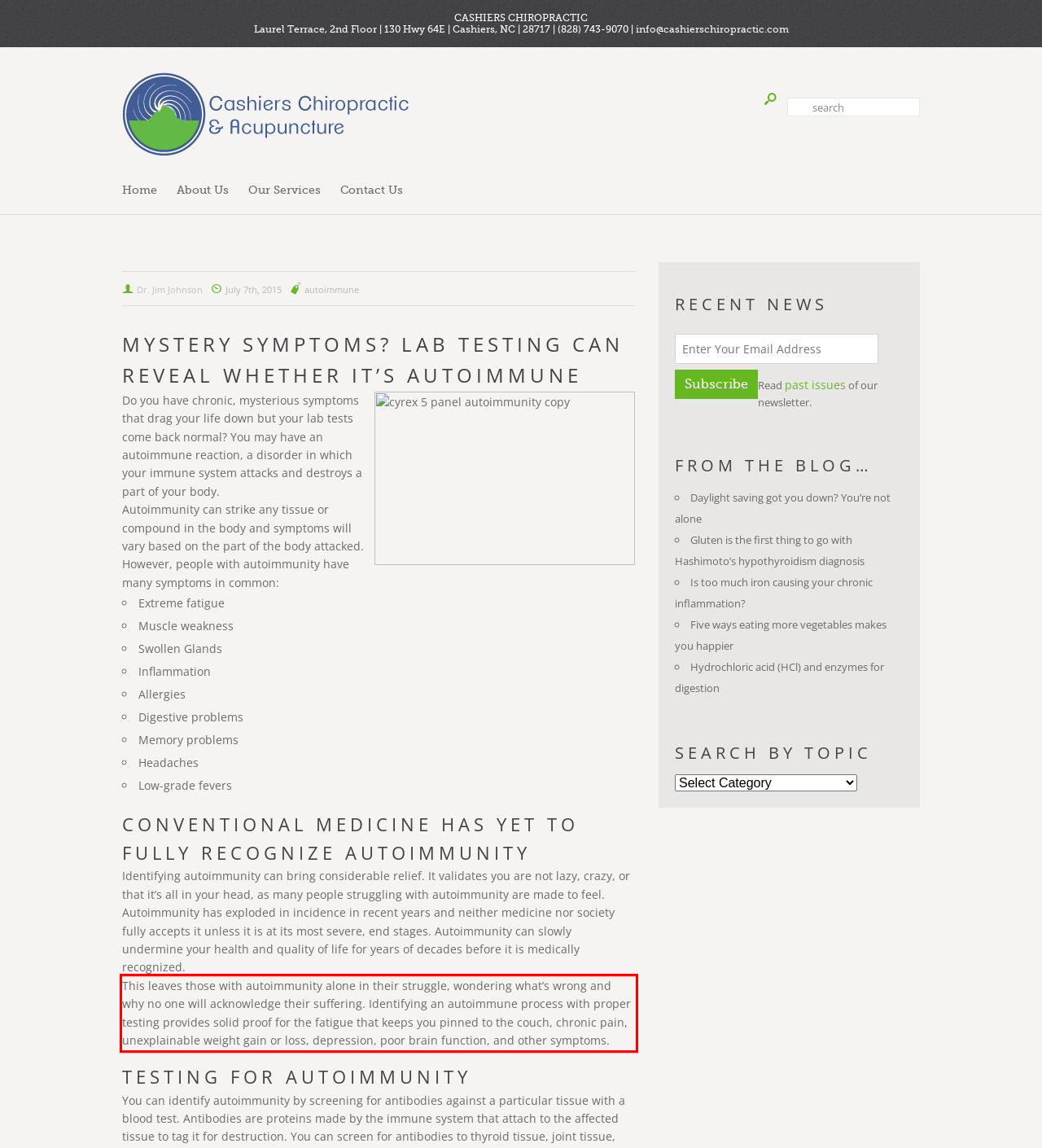Please look at the screenshot provided and find the red bounding box. Extract the text content contained within this bounding box.

This leaves those with autoimmunity alone in their struggle, wondering what’s wrong and why no one will acknowledge their suffering. Identifying an autoimmune process with proper testing provides solid proof for the fatigue that keeps you pinned to the couch, chronic pain, unexplainable weight gain or loss, depression, poor brain function, and other symptoms.